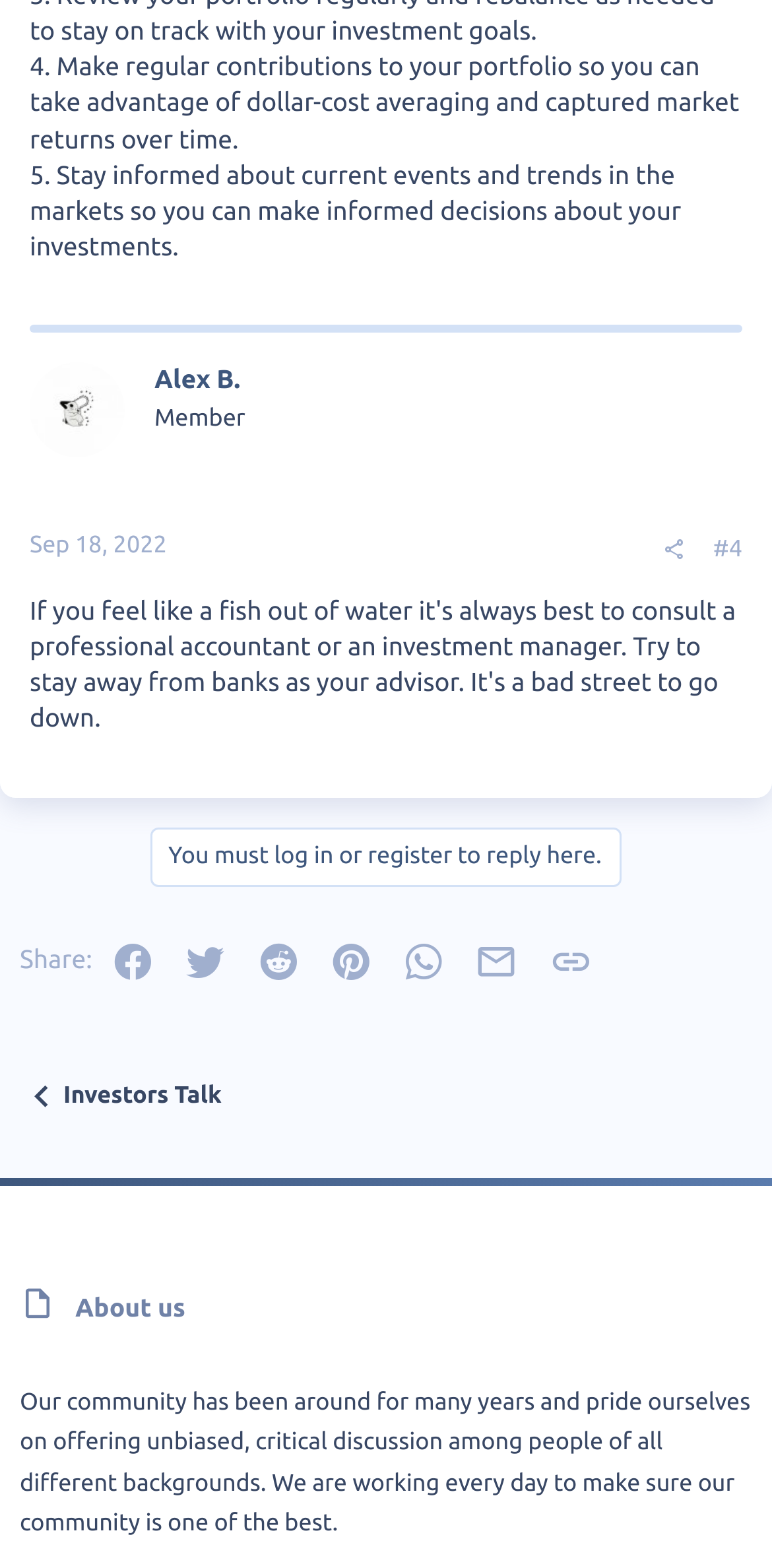Please respond in a single word or phrase: 
What are the sharing options?

Facebook, Twitter, etc.